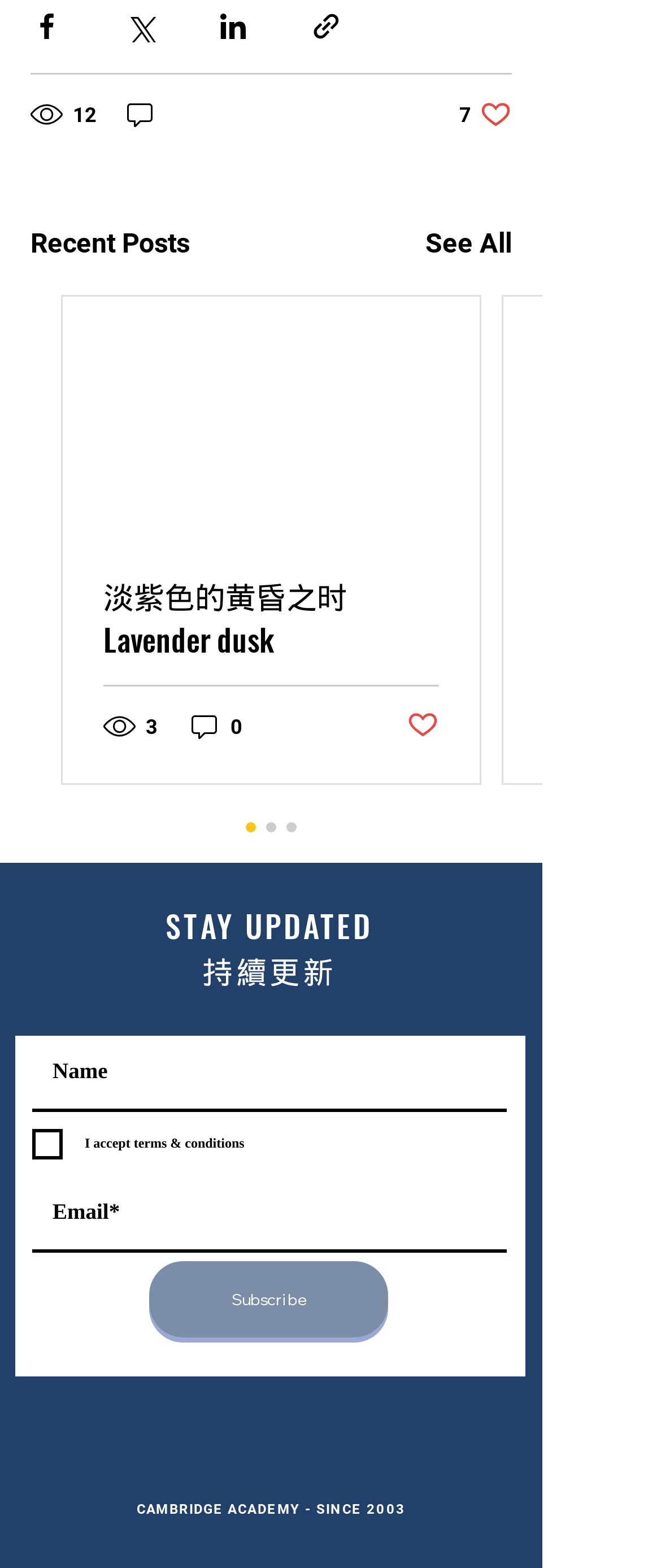Identify the bounding box coordinates for the region of the element that should be clicked to carry out the instruction: "Check likes". The bounding box coordinates should be four float numbers between 0 and 1, i.e., [left, top, right, bottom].

[0.695, 0.063, 0.774, 0.083]